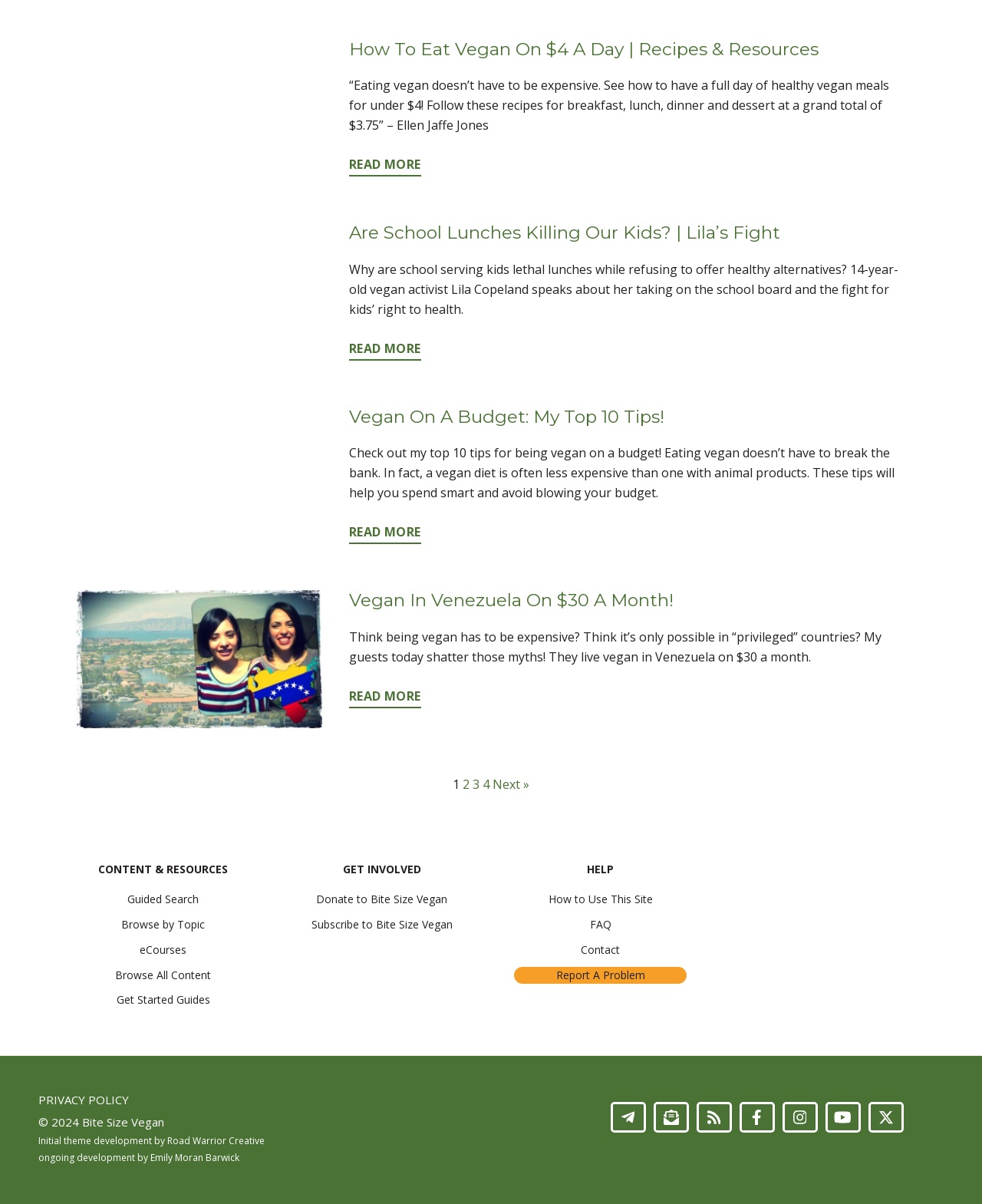Locate the bounding box coordinates of the segment that needs to be clicked to meet this instruction: "Browse by topic".

[0.123, 0.762, 0.209, 0.774]